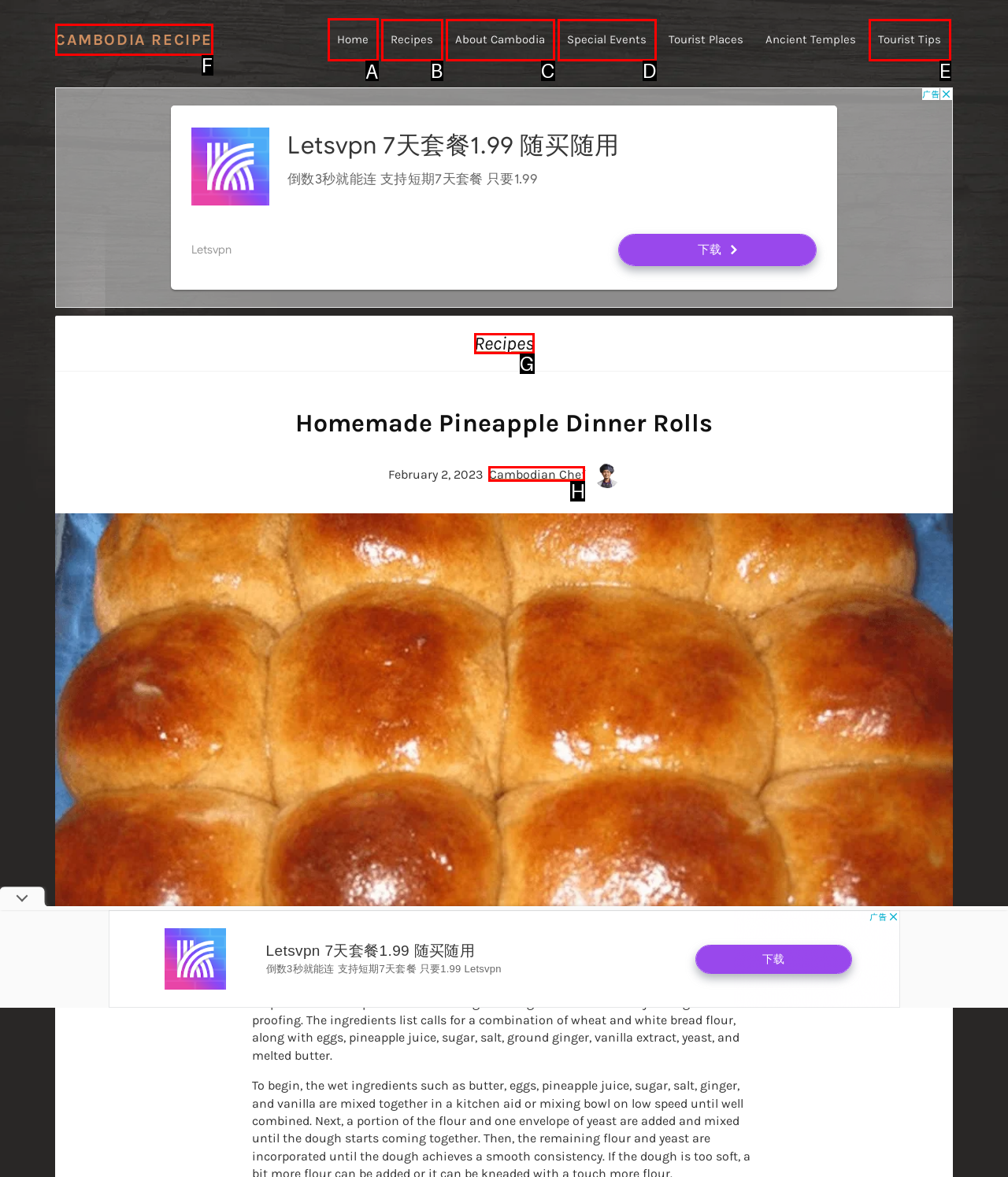Given the instruction: Click on the 'Home' link, which HTML element should you click on?
Answer with the letter that corresponds to the correct option from the choices available.

A